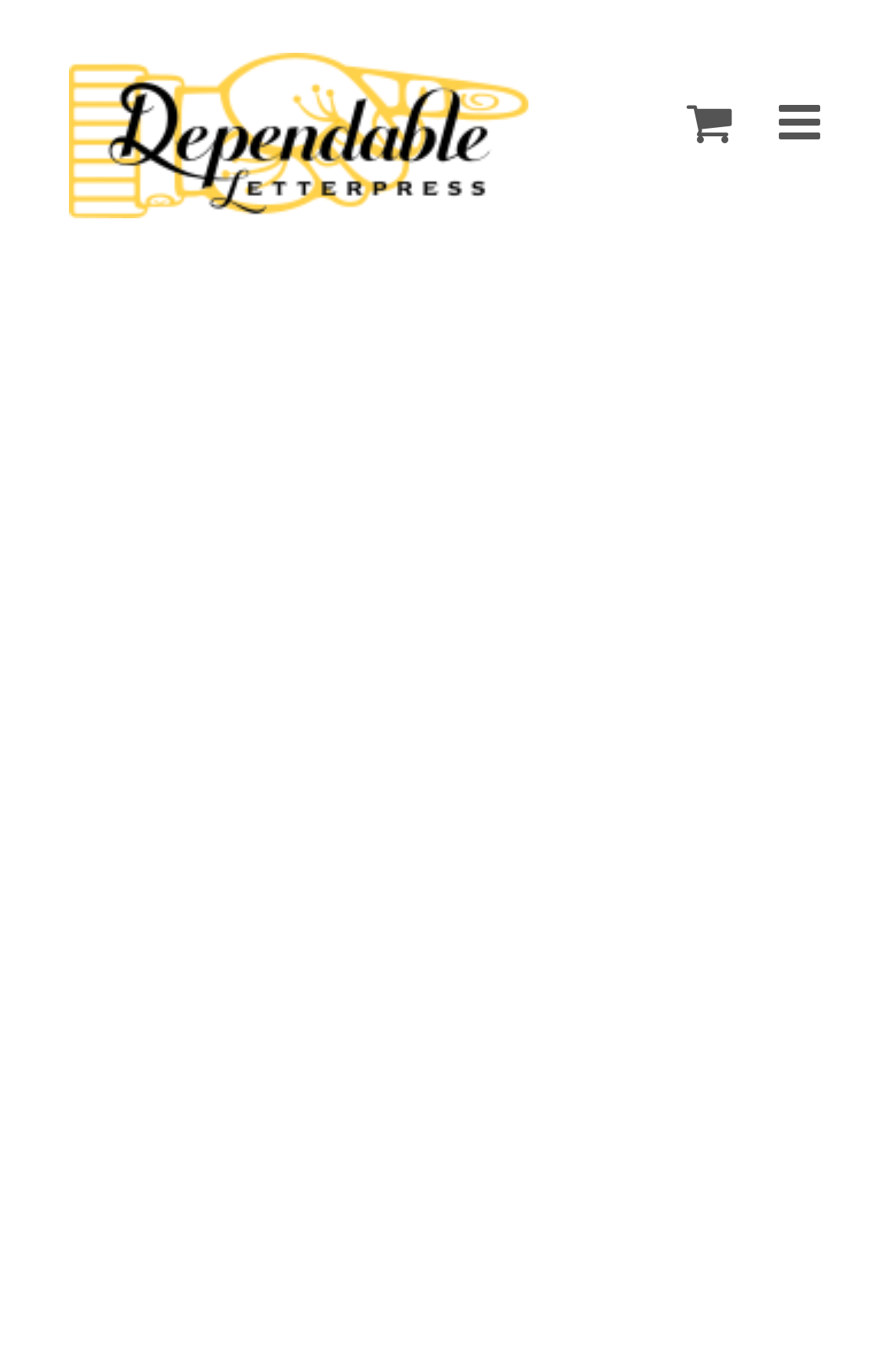Articulate a detailed summary of the webpage's content and design.

This webpage is about a product called the "Fab Fountain Pen Set" from Dependable Letterpress. At the top left corner, there is a logo of Dependable Letterpress, which is a clickable link. On the top right corner, there are two more links: "Toggle mobile menu" and "Toggle mobile cart". 

Below the top section, there is a prominent image of the Fab Fountain Pen Set, which takes up most of the width of the page. The image is accompanied by a link with the same name, "Fab Fountain pen set", which is positioned above the image. 

Underneath the image, there is another link with no text, which seems to be a continuation of the product information. Overall, the webpage is focused on showcasing the Fab Fountain Pen Set product, with easy access to the company's logo and mobile menu/cart functionality.